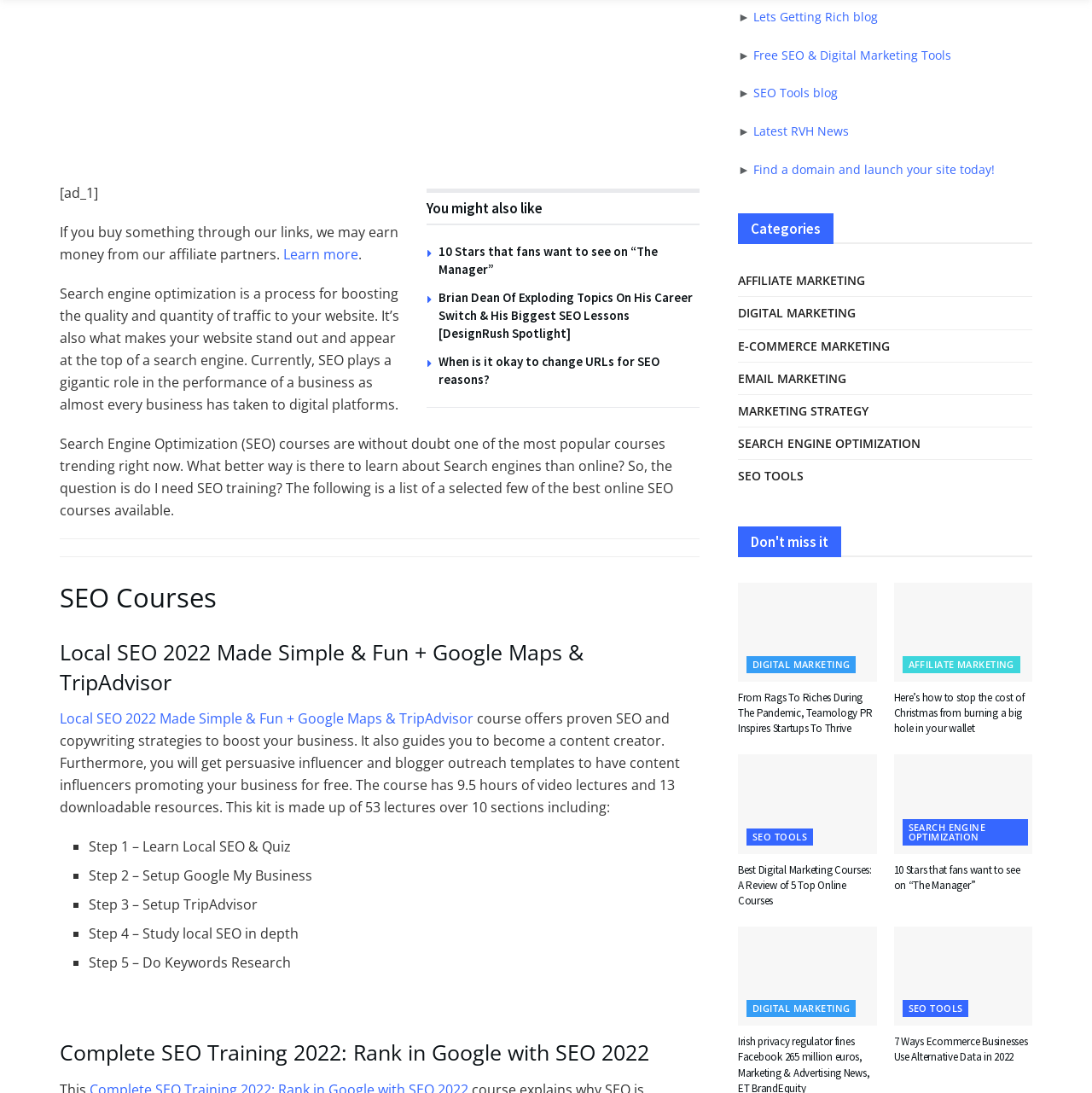Ascertain the bounding box coordinates for the UI element detailed here: "Lets Getting Rich blog". The coordinates should be provided as [left, top, right, bottom] with each value being a float between 0 and 1.

[0.69, 0.008, 0.804, 0.022]